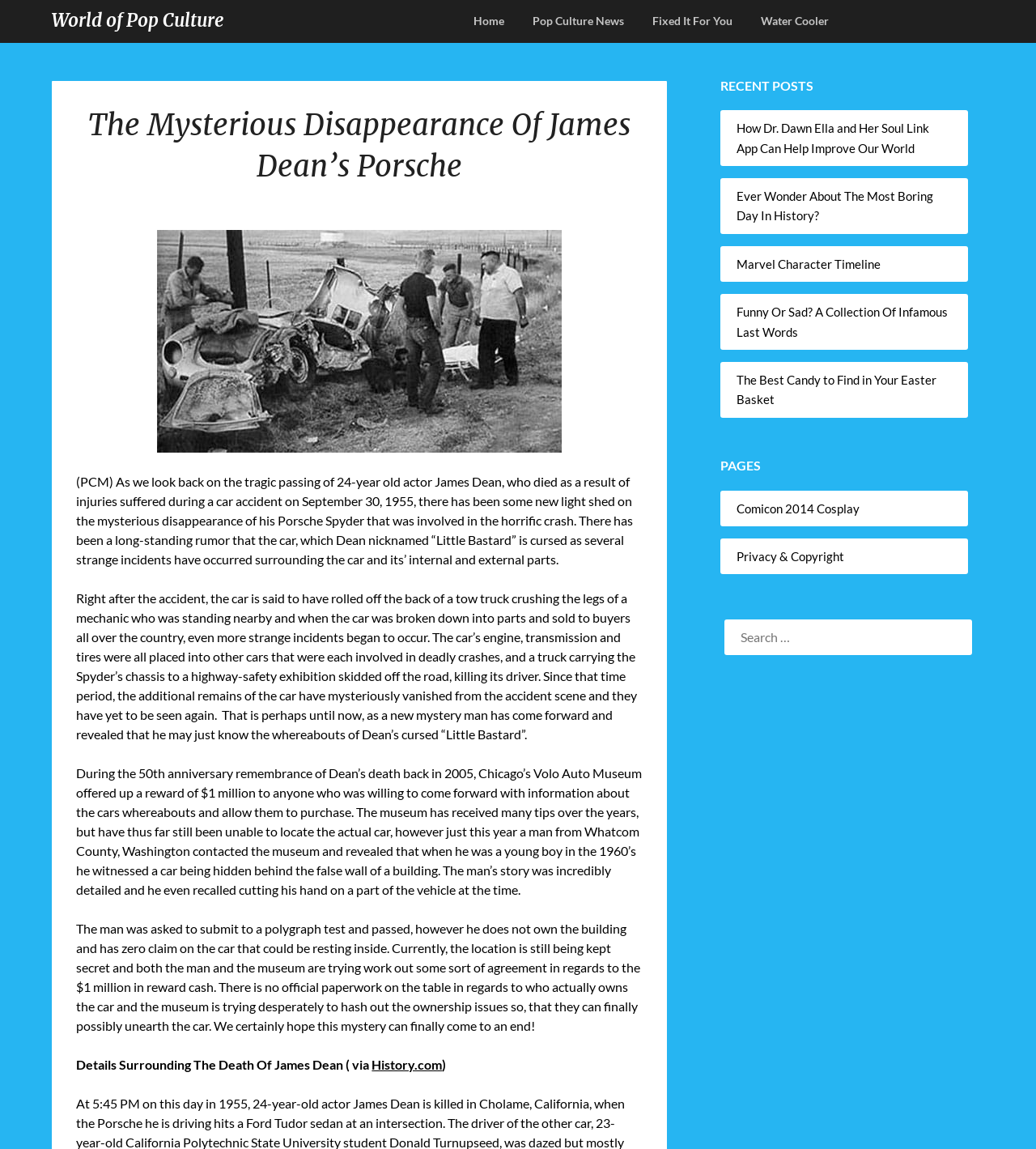What is the reward offered by the Volo Auto Museum?
Please respond to the question with as much detail as possible.

The webpage states that during the 50th anniversary remembrance of James Dean's death in 2005, the Volo Auto Museum offered a reward of $1 million to anyone who could provide information about the whereabouts of Dean's Porsche Spyder.